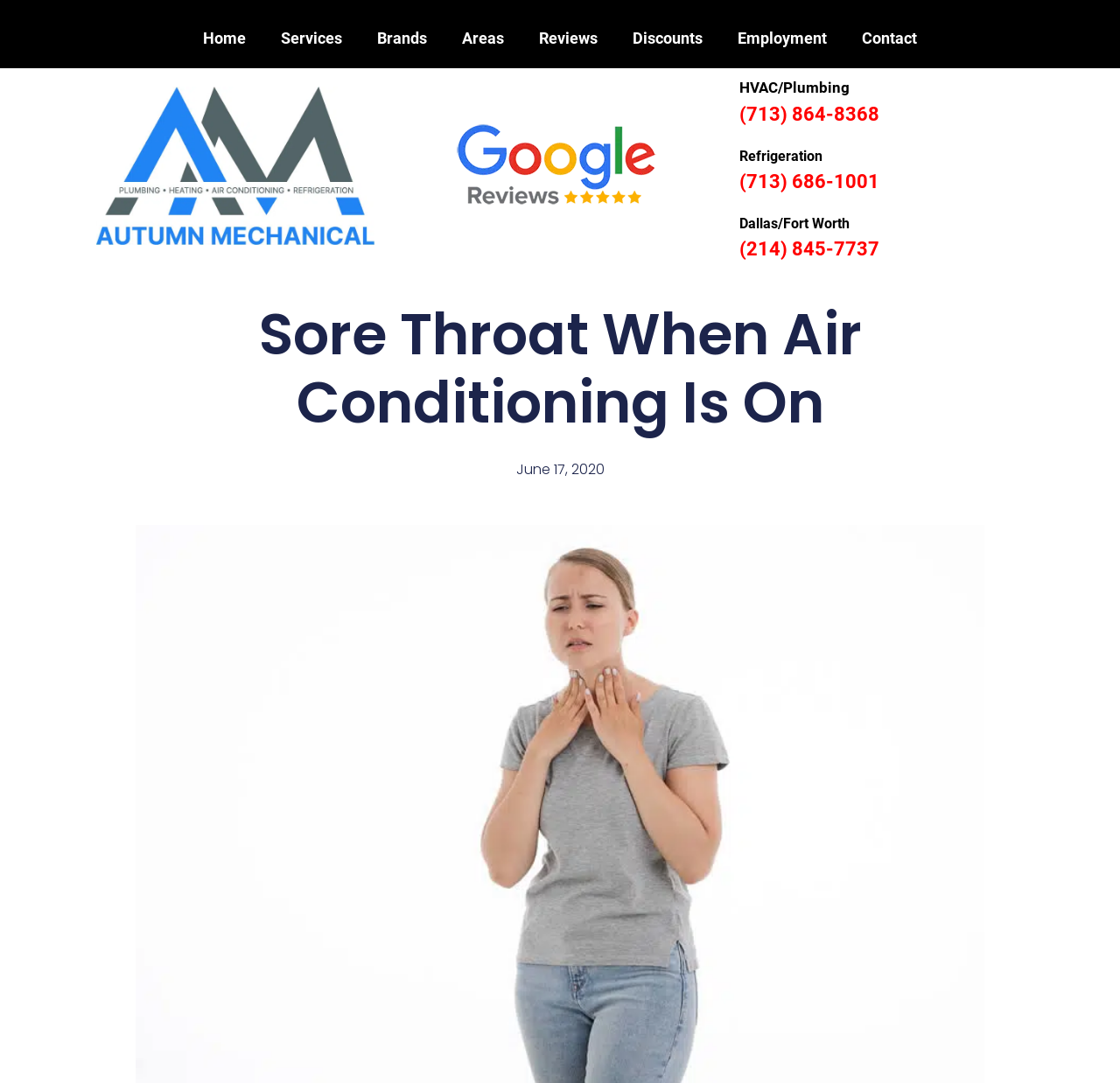Using the elements shown in the image, answer the question comprehensively: What type of services does Autumn Mechanical provide?

I found the types of services provided by Autumn Mechanical by looking at the links and static text on the webpage. Specifically, I saw the link 'HVAC/Plumbing' and the static text 'Refrigeration', which suggest that Autumn Mechanical provides HVAC and plumbing services.